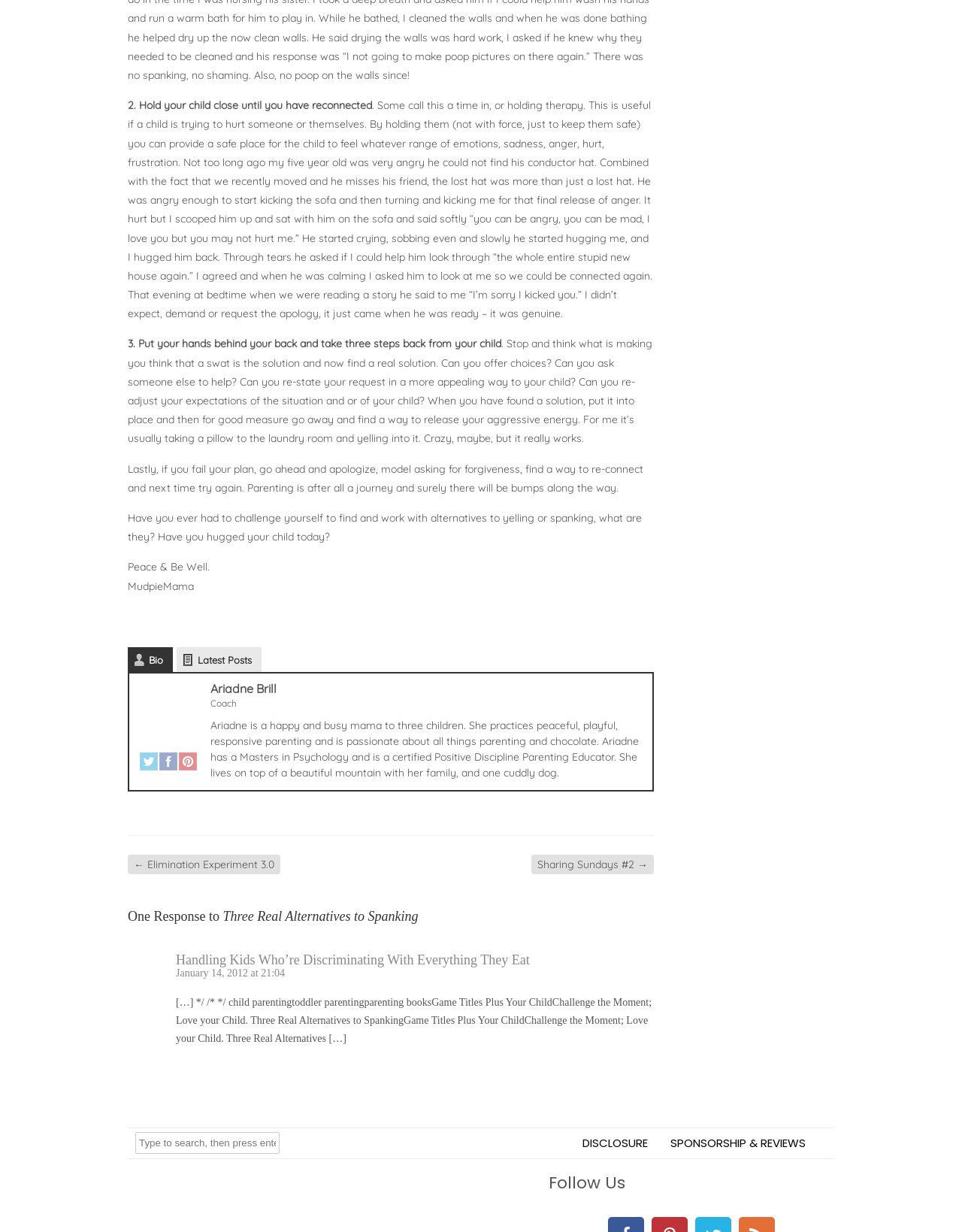Pinpoint the bounding box coordinates of the clickable element needed to complete the instruction: "Search for something". The coordinates should be provided as four float numbers between 0 and 1: [left, top, right, bottom].

[0.141, 0.919, 0.29, 0.936]